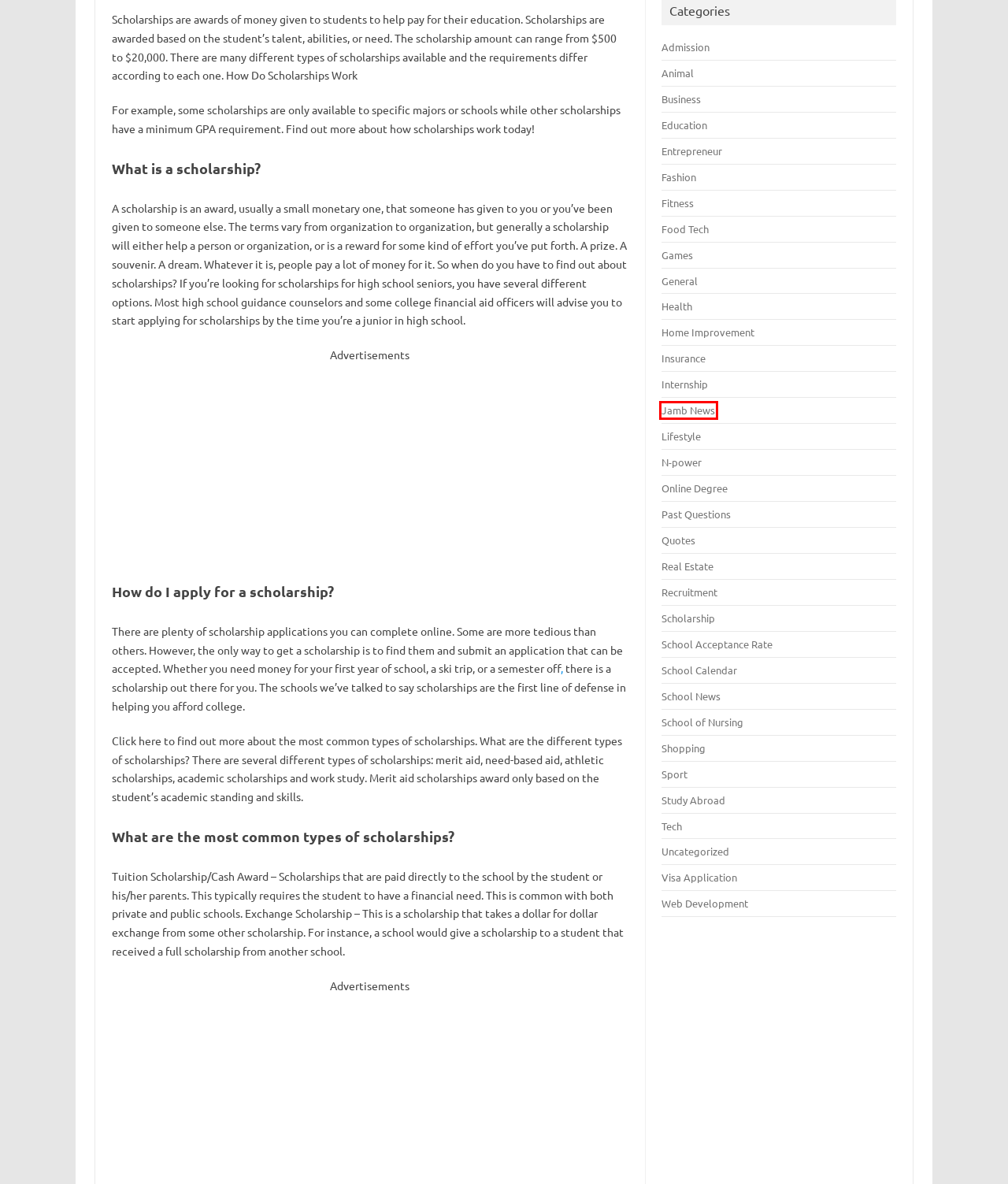Analyze the given webpage screenshot and identify the UI element within the red bounding box. Select the webpage description that best matches what you expect the new webpage to look like after clicking the element. Here are the candidates:
A. Jamb News - Best School News
B. Internship - Best School News
C. Admission - Best School News
D. Scholarship - Best School News
E. Fitness - Best School News
F. Past Questions - Best School News
G. Visa Application - Best School News
H. Study Abroad - Best School News

A